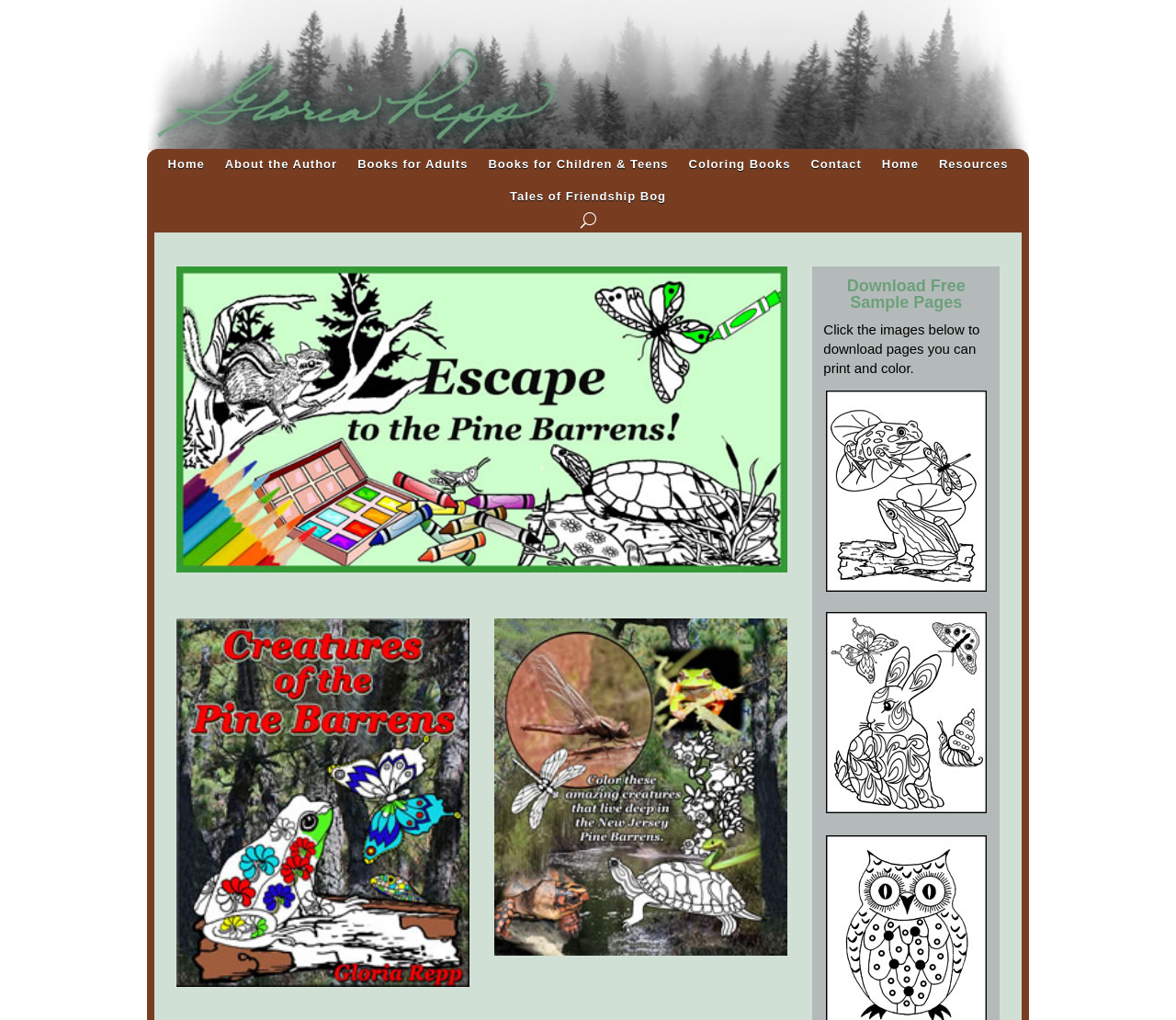Provide the bounding box coordinates of the HTML element this sentence describes: "LEGAL & PRIVACY".

None